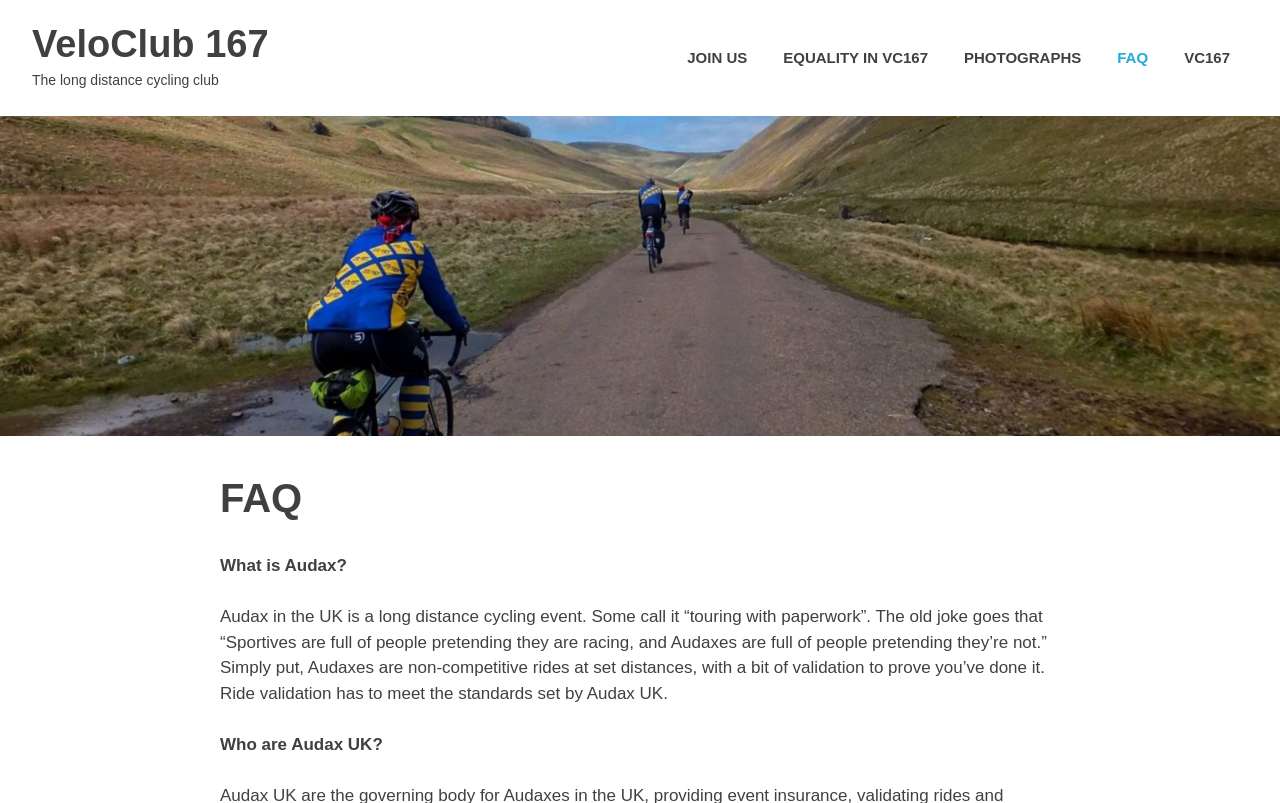Can you look at the image and give a comprehensive answer to the question:
What is the image at the top of the webpage?

The image at the top of the webpage is the logo of VeloClub 167, which spans the entire width of the webpage. It is a prominent element on the page.